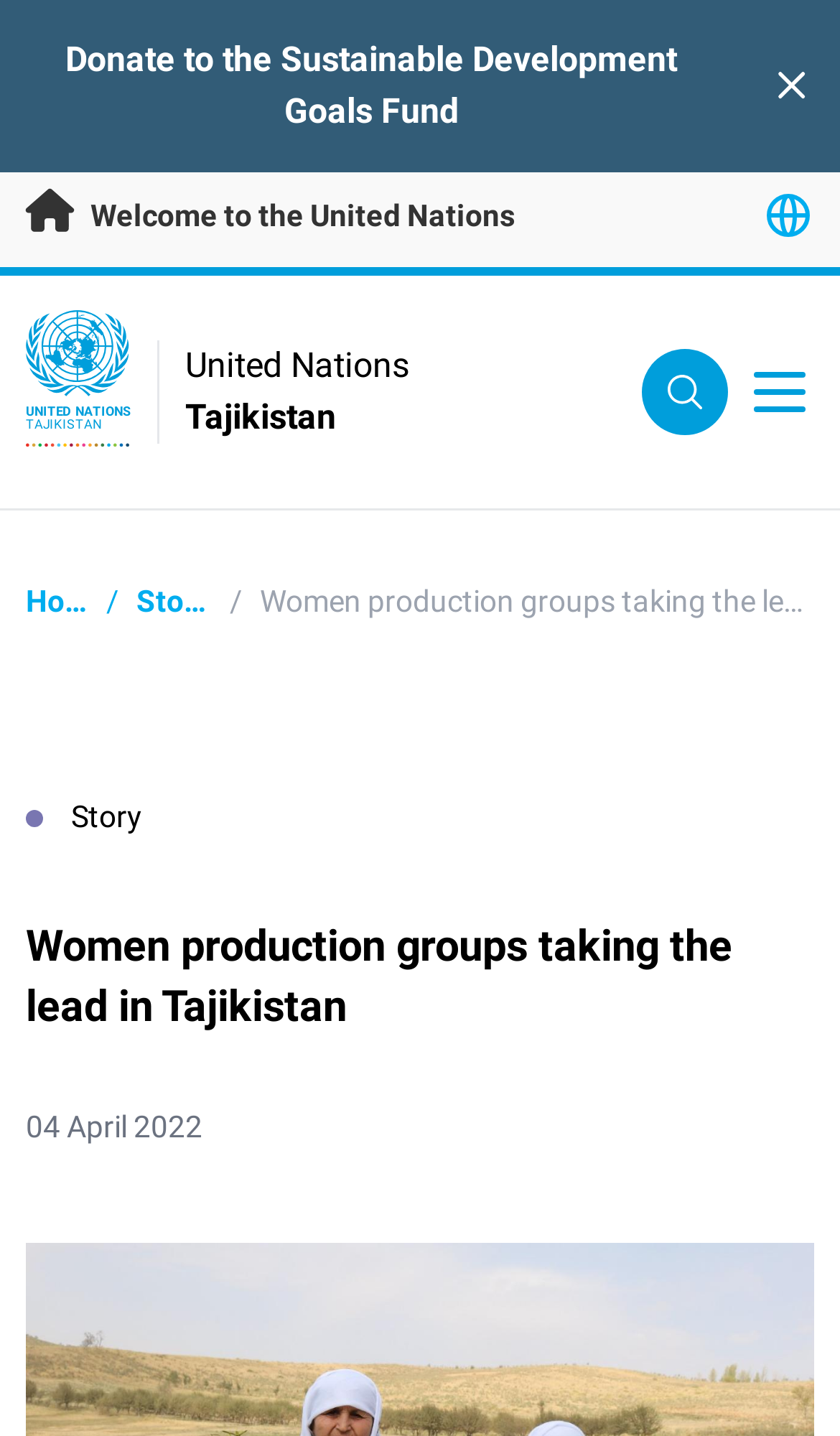Identify the webpage's primary heading and generate its text.

Women production groups taking the lead in Tajikistan